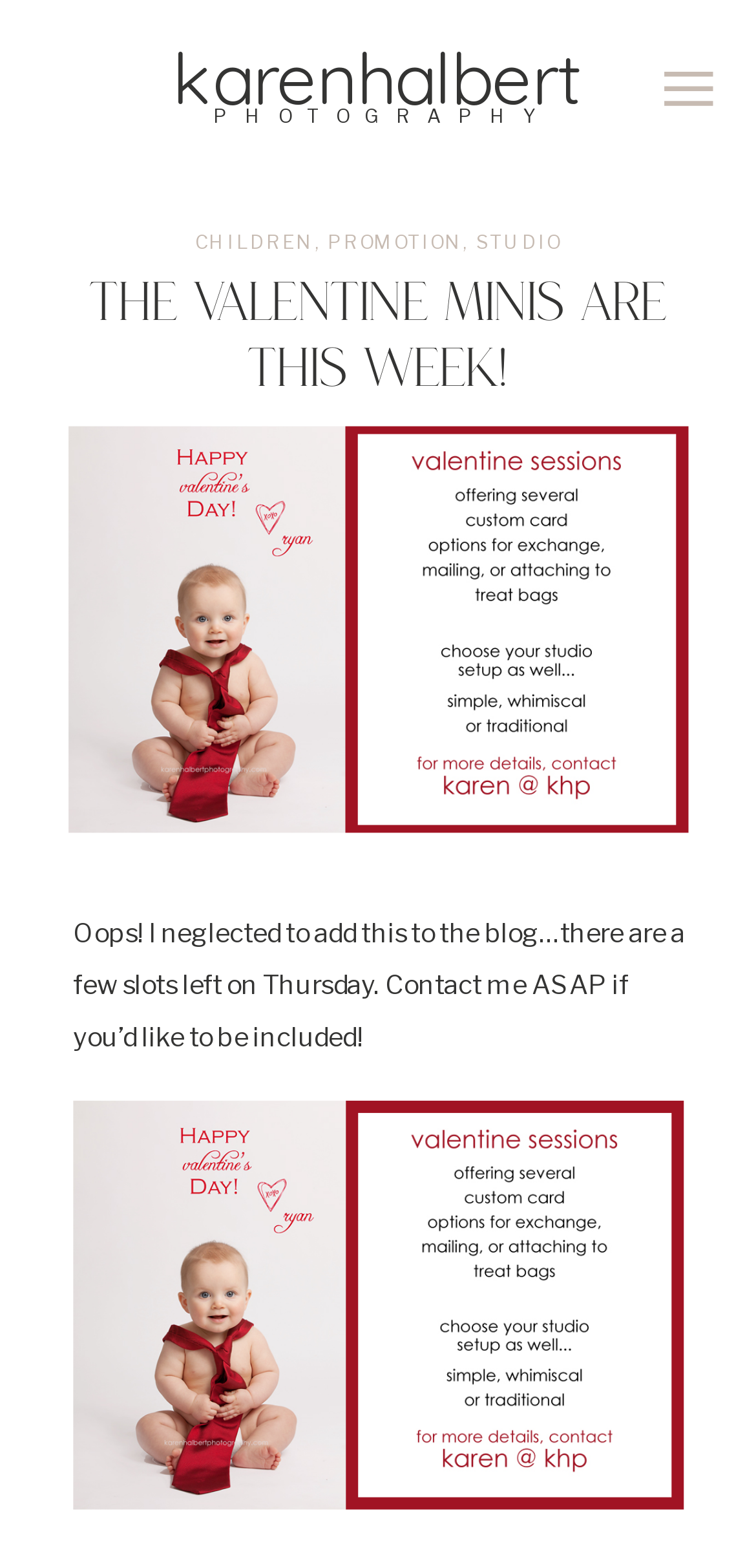Identify the bounding box of the UI element described as follows: "parent_node: Company name="form_fields[field_1181200]" placeholder="Company"". Provide the coordinates as four float numbers in the range of 0 to 1 [left, top, right, bottom].

None